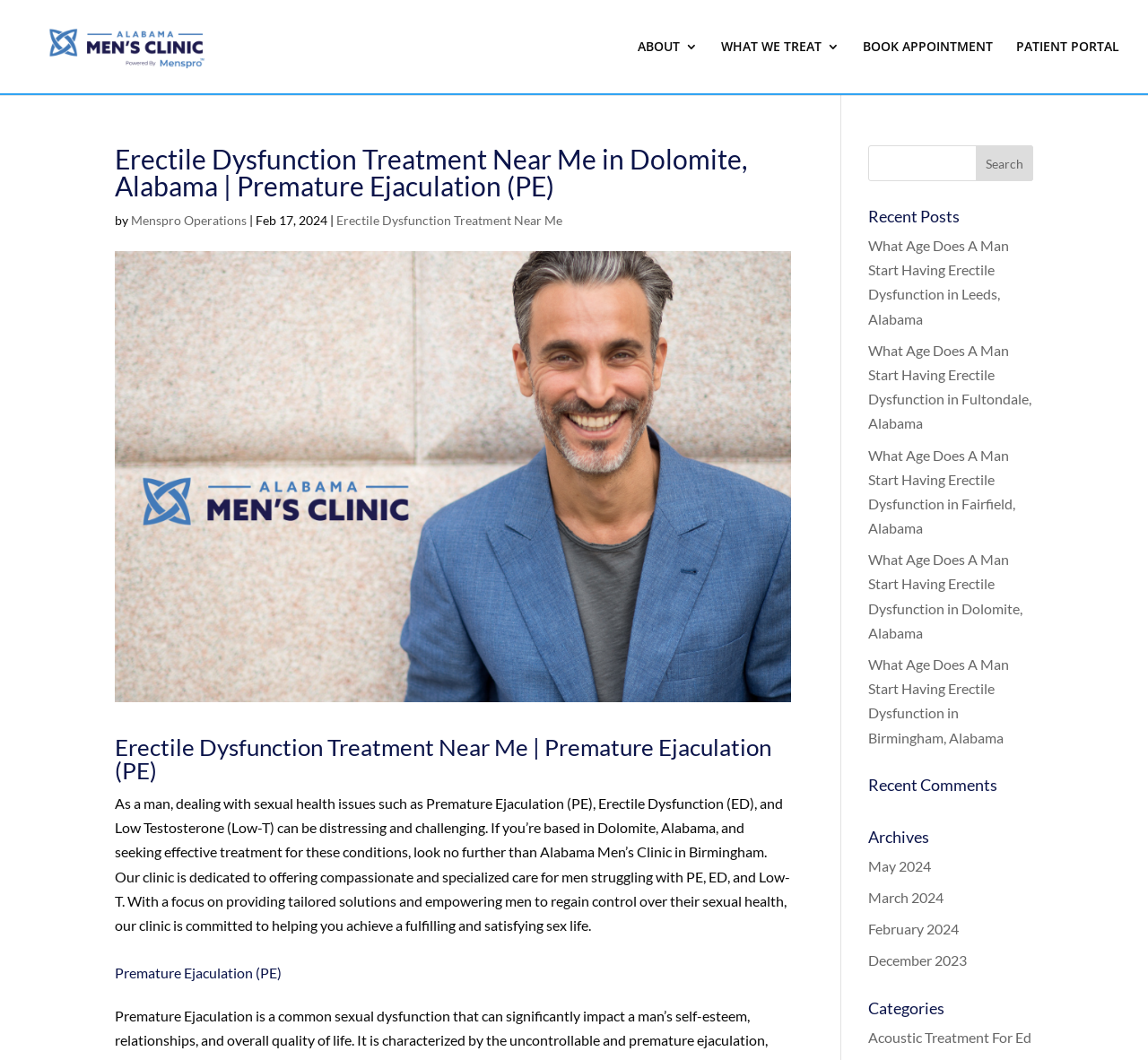Please locate the UI element described by "Erectile Dysfunction Treatment Near Me" and provide its bounding box coordinates.

[0.293, 0.201, 0.49, 0.215]